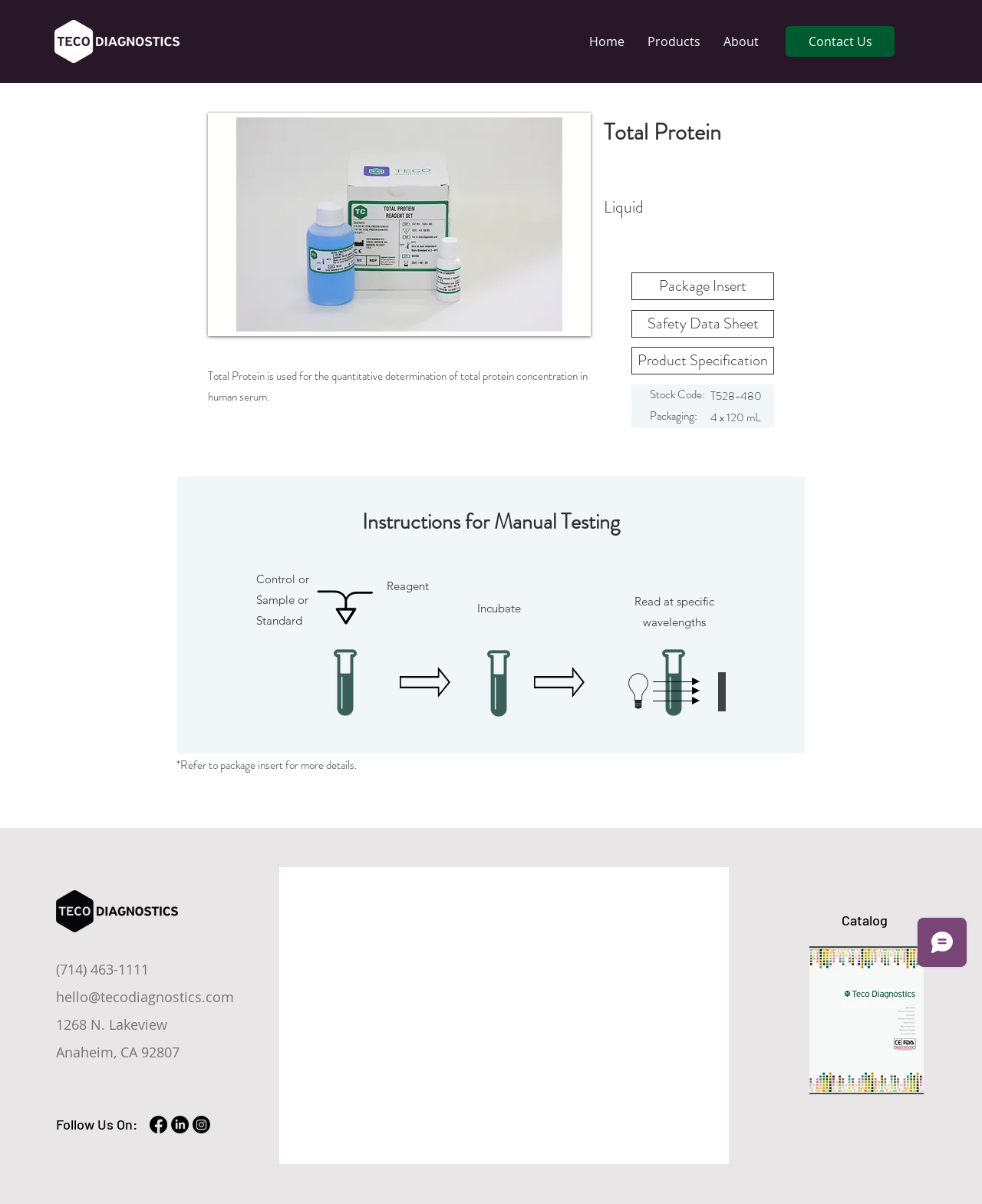Determine the bounding box for the described HTML element: "Products". Ensure the coordinates are four float numbers between 0 and 1 in the format [left, top, right, bottom].

[0.648, 0.018, 0.725, 0.05]